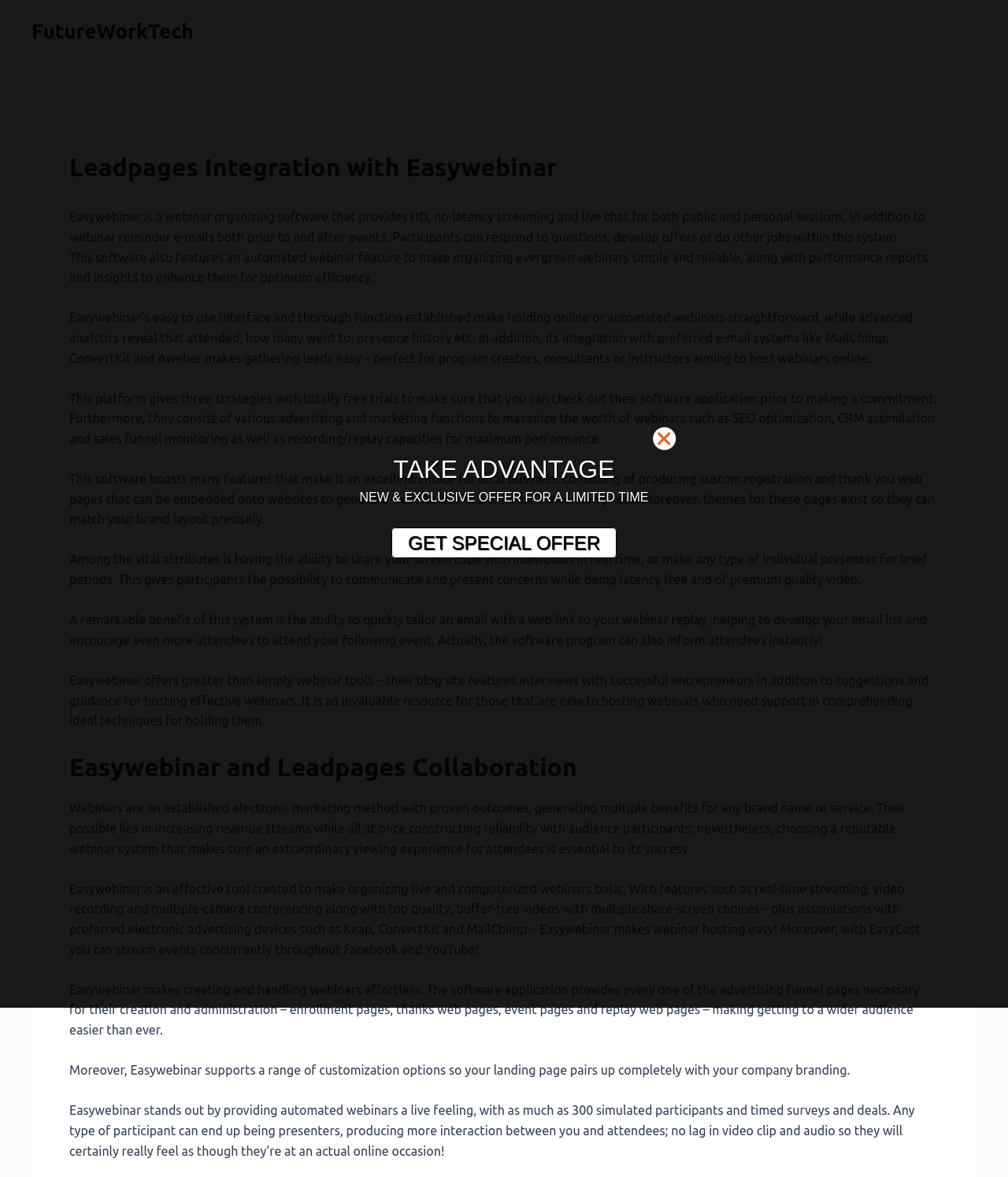Identify the bounding box for the element characterized by the following description: "FutureWorkTech".

[0.031, 0.017, 0.192, 0.036]